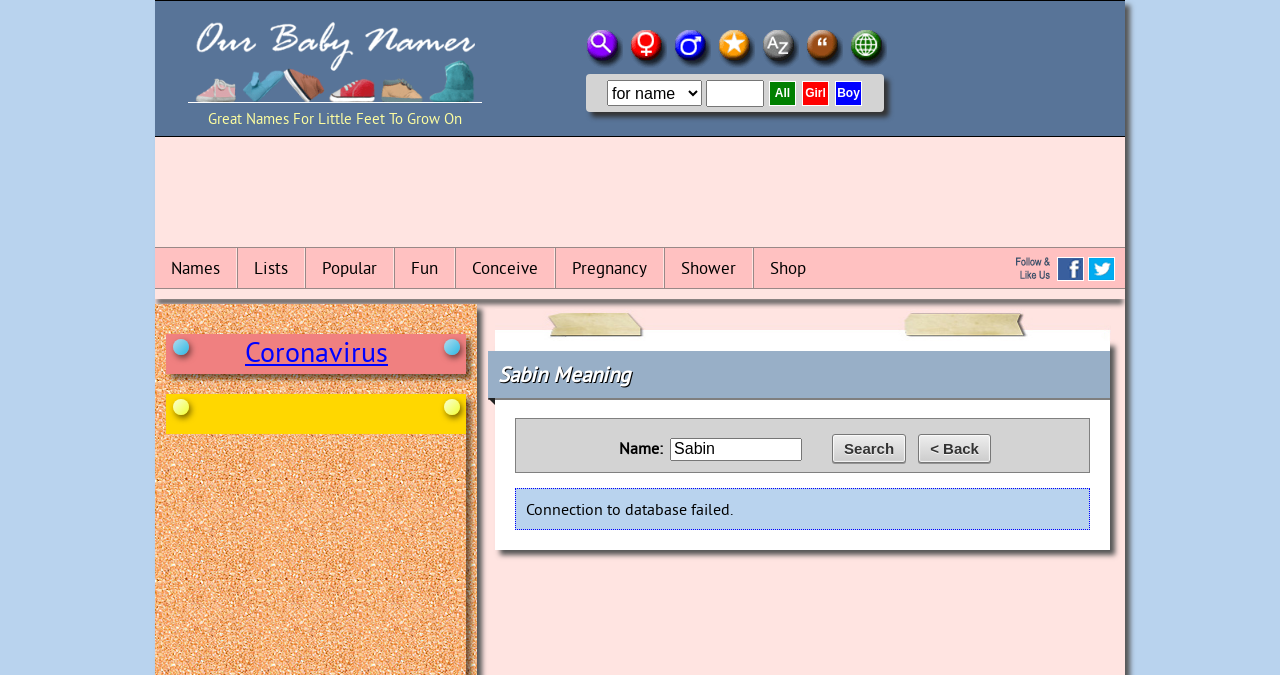Please identify the bounding box coordinates of the element's region that I should click in order to complete the following instruction: "Follow on Facebook". The bounding box coordinates consist of four float numbers between 0 and 1, i.e., [left, top, right, bottom].

[0.826, 0.391, 0.847, 0.422]